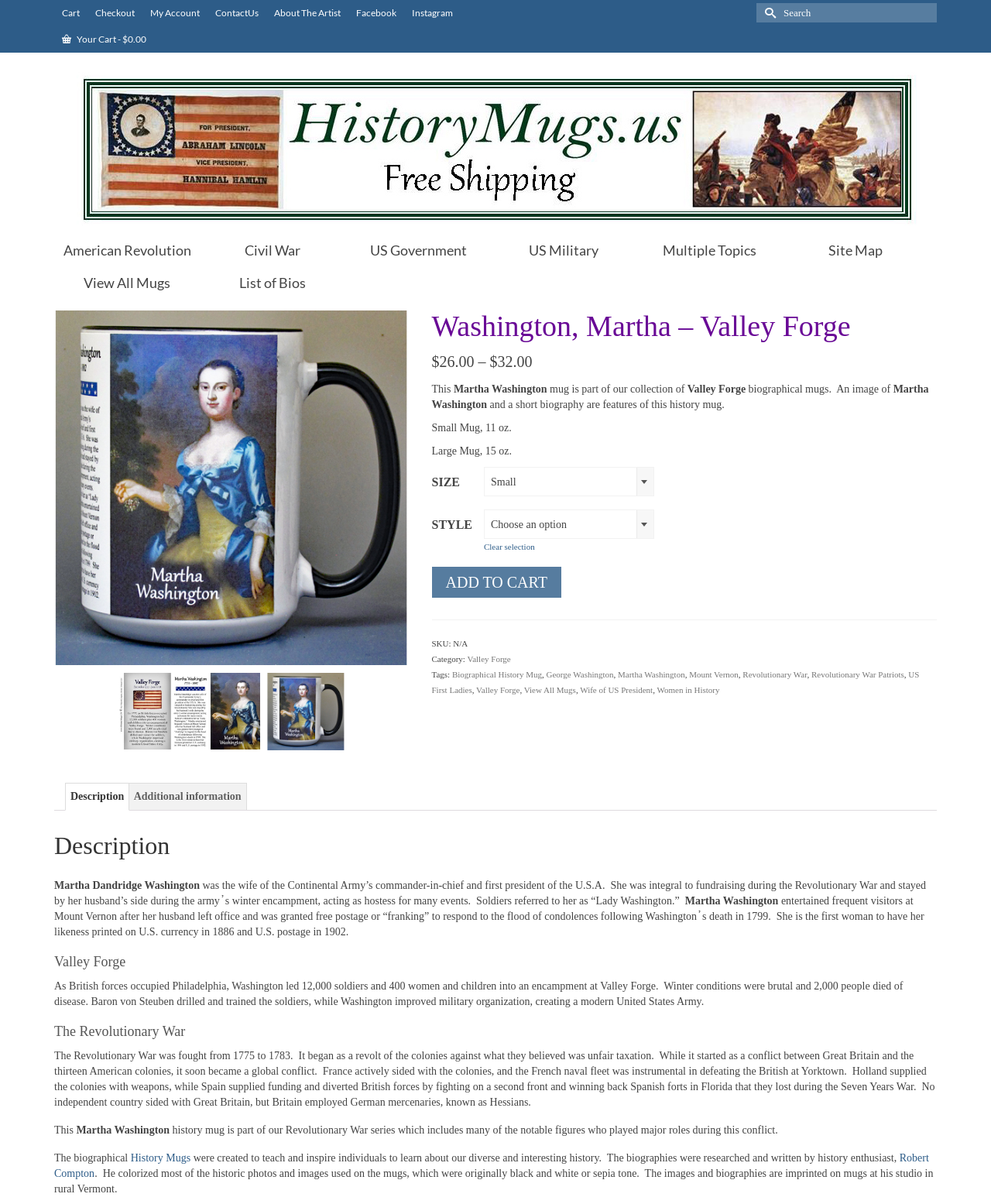Detail the various sections and features present on the webpage.

This webpage is about a Martha Washington mug, which is part of the Valley Forge biographical mugs collection. At the top of the page, there are several links to navigate to different sections of the website, including "Cart", "Checkout", "My Account", and "Contact Us". There is also a search bar located at the top right corner of the page.

Below the navigation links, there is a large image of the Martha Washington mug, accompanied by a brief description of the product. The description mentions that the mug features an image and a short biography of Martha Washington.

To the left of the image, there are several links to related products, including different types of Martha Washington mugs. Below these links, there is a section with pricing information, including the prices for small and large mugs.

Further down the page, there is a table with options to select the size and style of the mug. There is also an "Add to Cart" button and information about the product's SKU, category, and tags.

At the bottom of the page, there are several links to related categories, including "Valley Forge", "Biographical History Mug", and "Women in History". There is also a tab list with two tabs: "Description" and "Additional information".